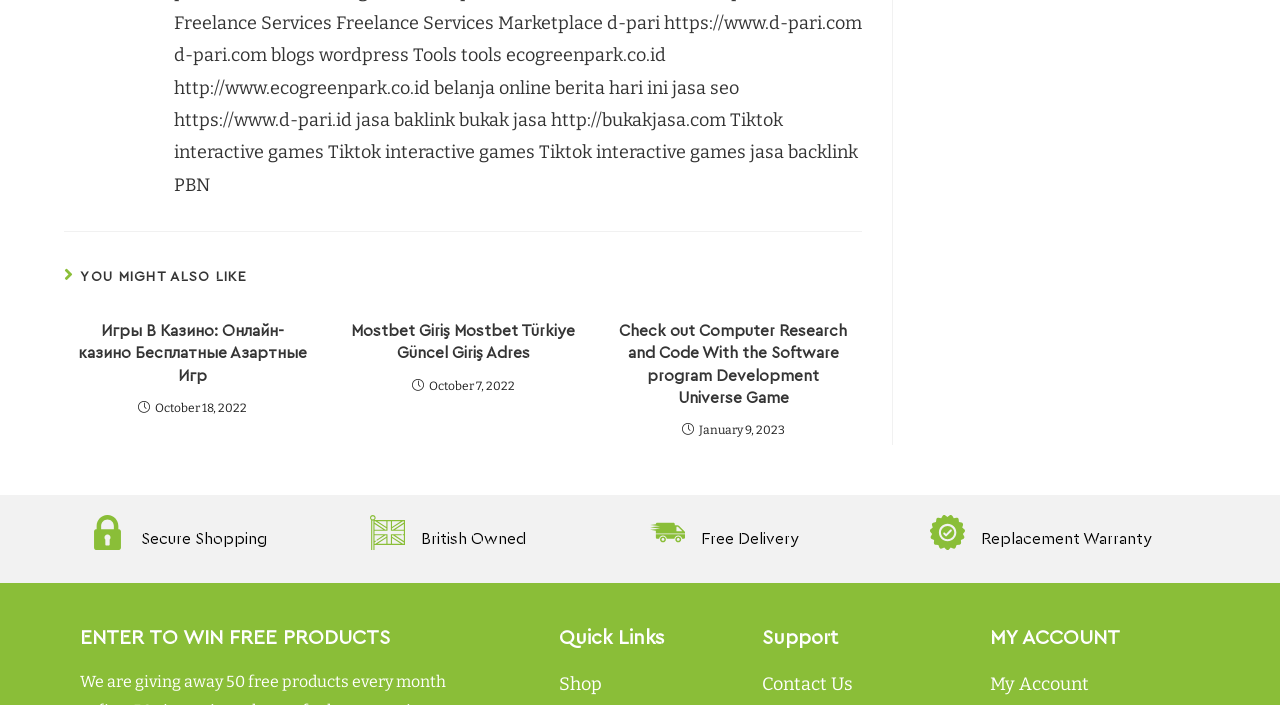What is the last link in the Quick Links section?
Based on the screenshot, provide a one-word or short-phrase response.

My Account